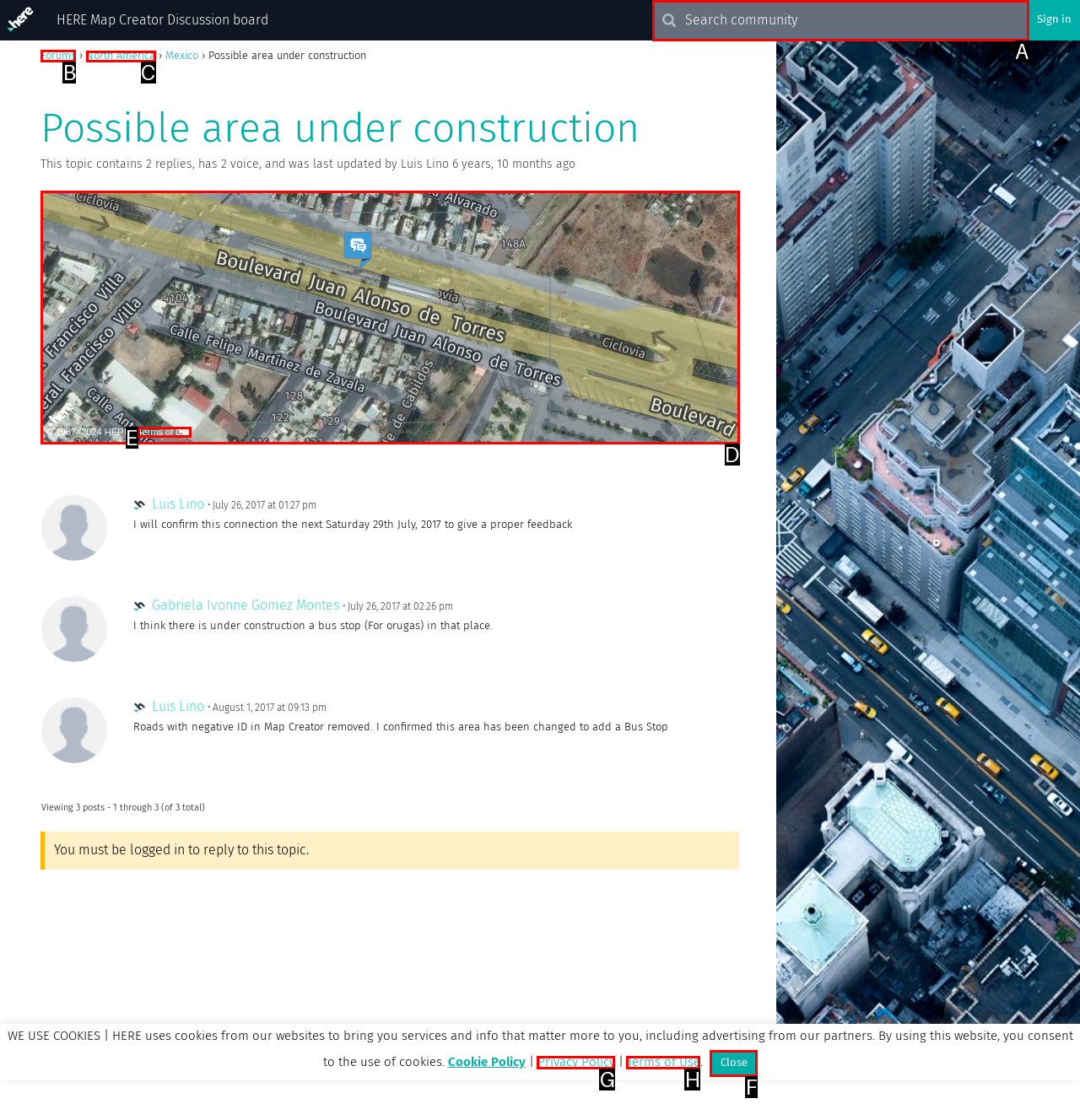Select the option I need to click to accomplish this task: View the forums
Provide the letter of the selected choice from the given options.

B